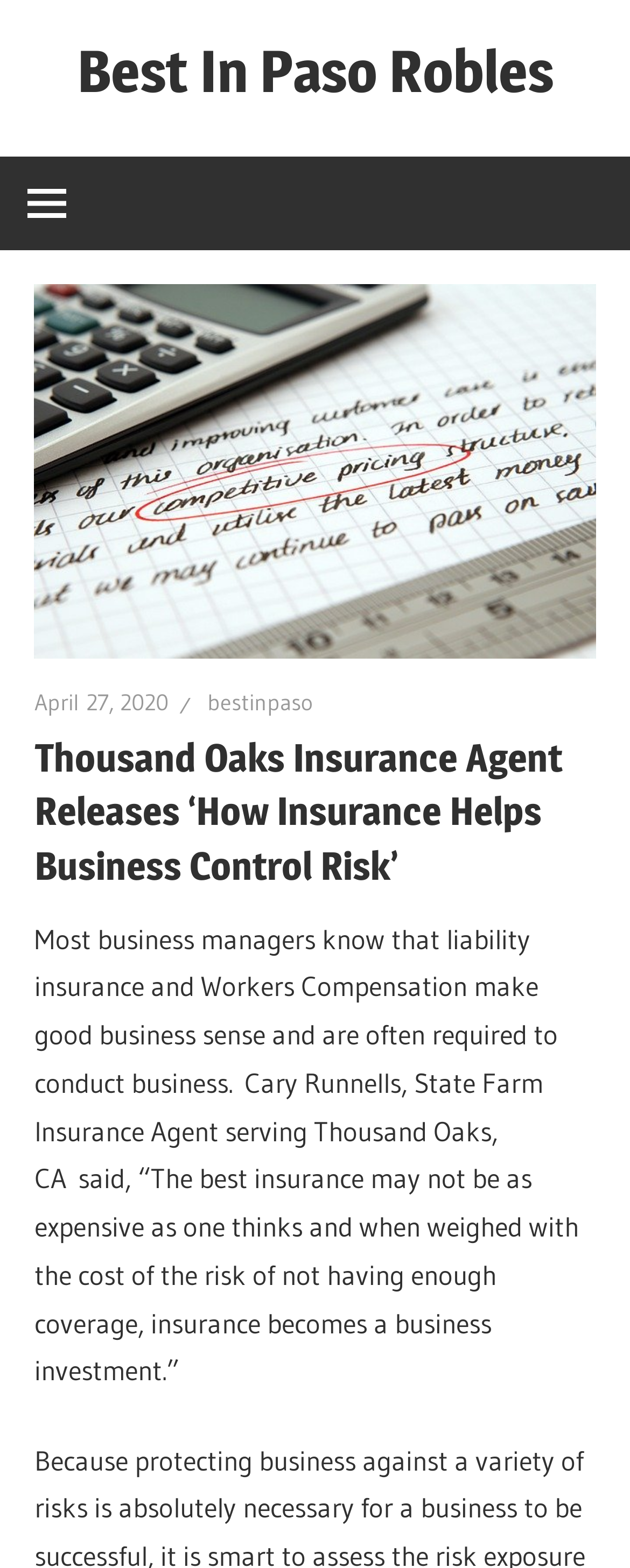Respond to the question below with a single word or phrase:
What is the name of the website?

Best In Paso Robles